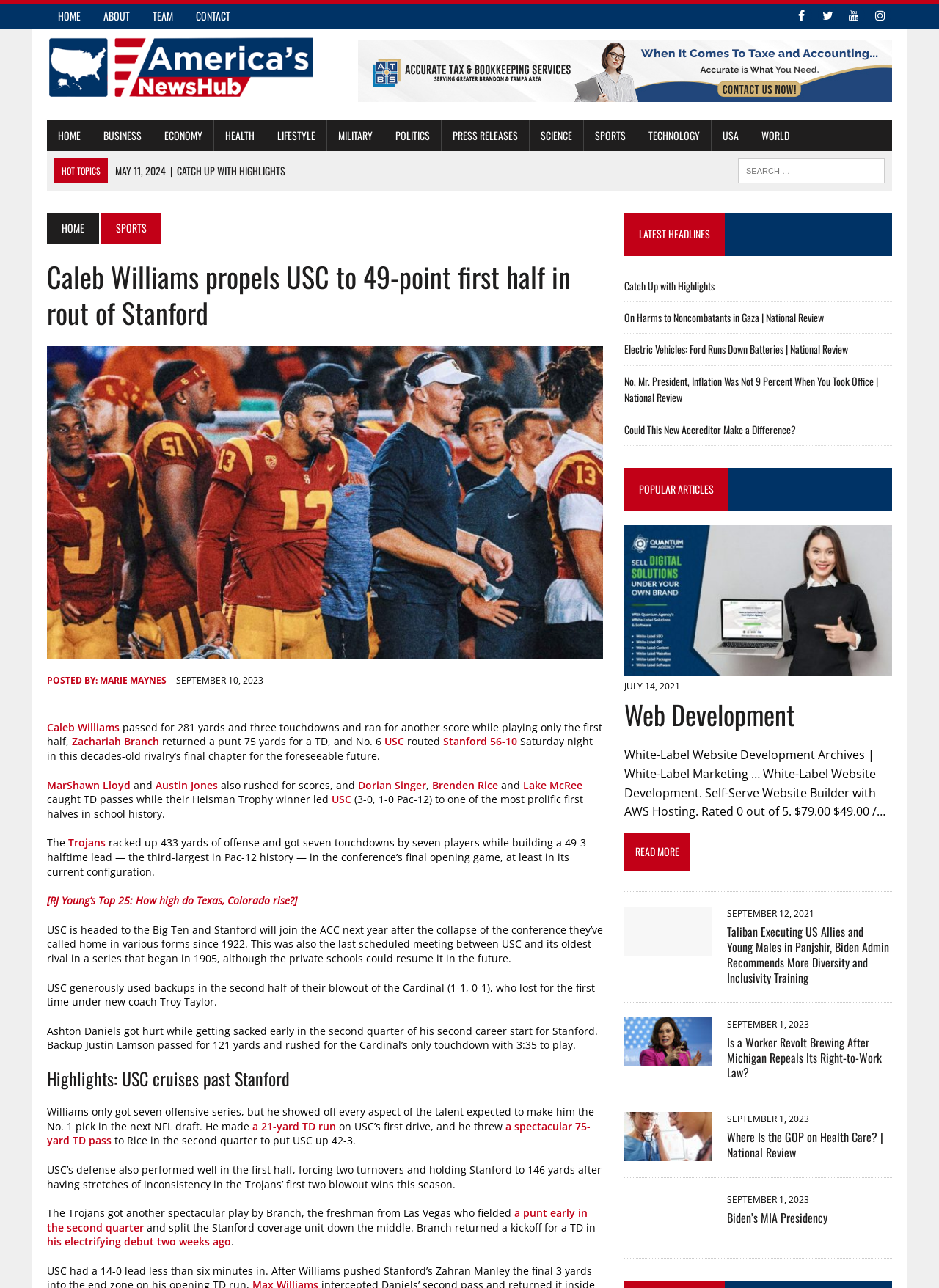Please provide a comprehensive answer to the question below using the information from the image: Who is the author of the article?

I found the author's name by looking at the article section, where it says 'POSTED BY: Marie Maynes'.